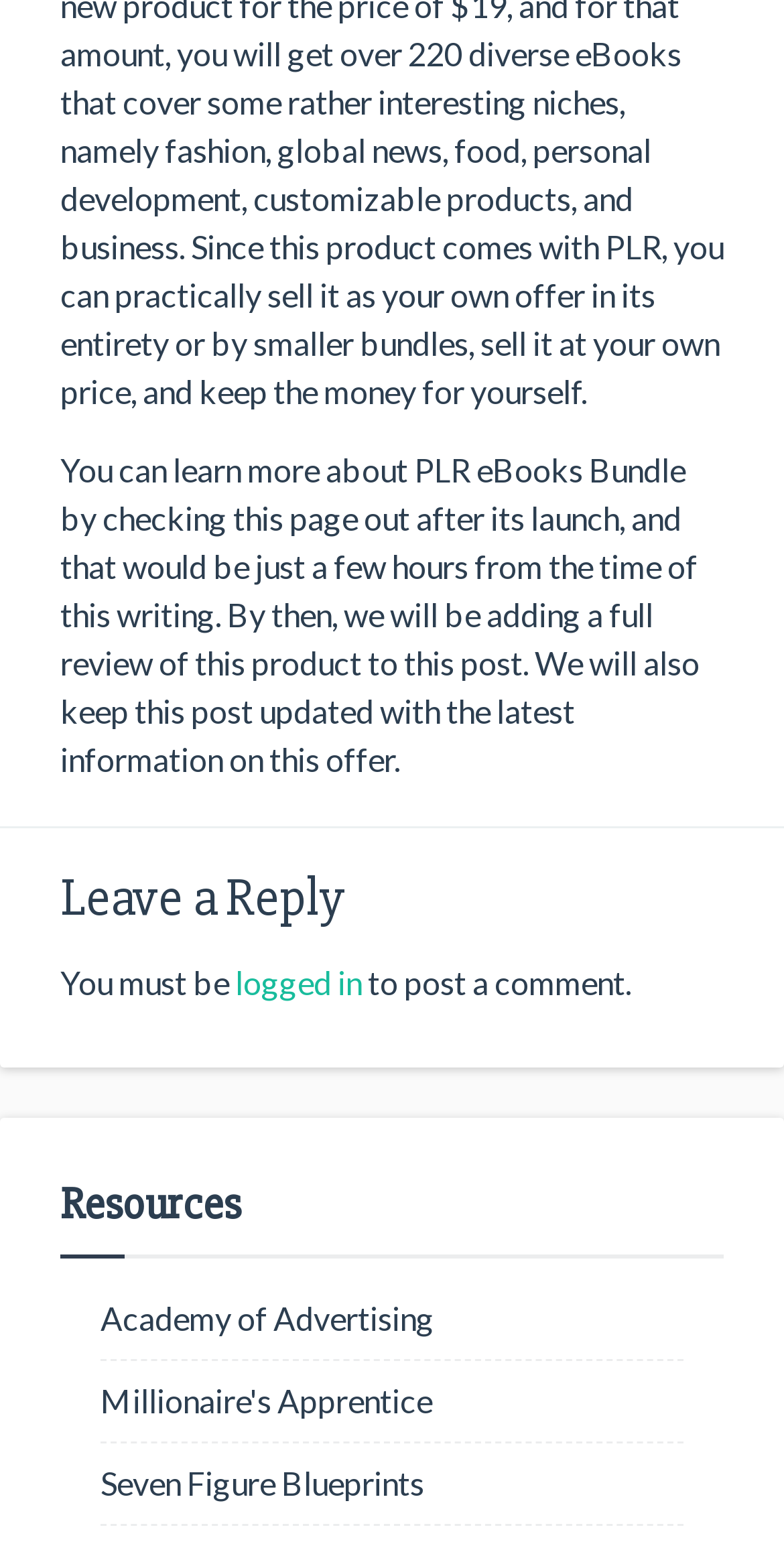What is the purpose of the separator element?
Craft a detailed and extensive response to the question.

The separator element, which is a horizontal line, is used to separate the different sections of the webpage, such as the introduction and the resources section.